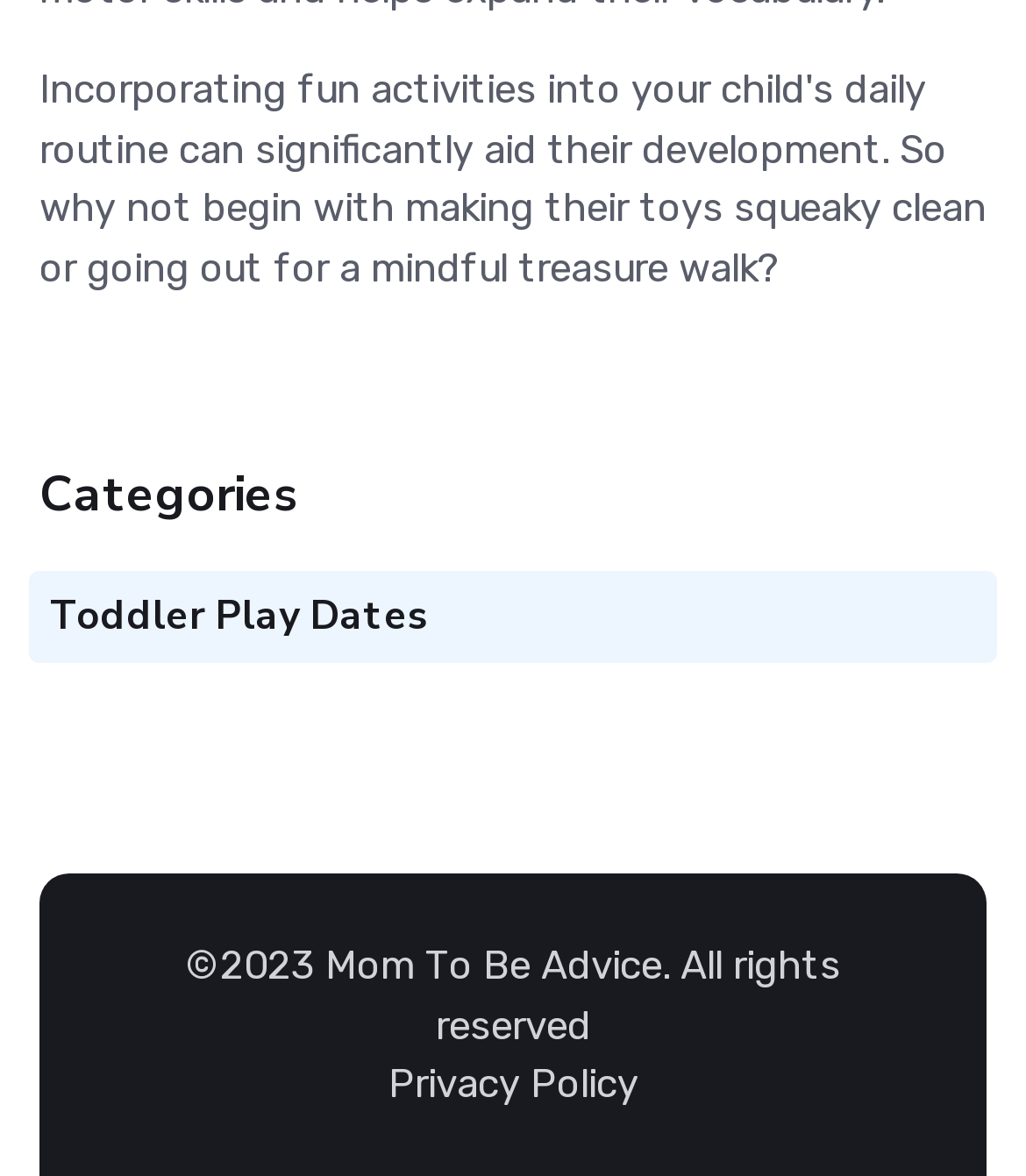Give a one-word or one-phrase response to the question:
What is the copyright year mentioned on the webpage?

2023